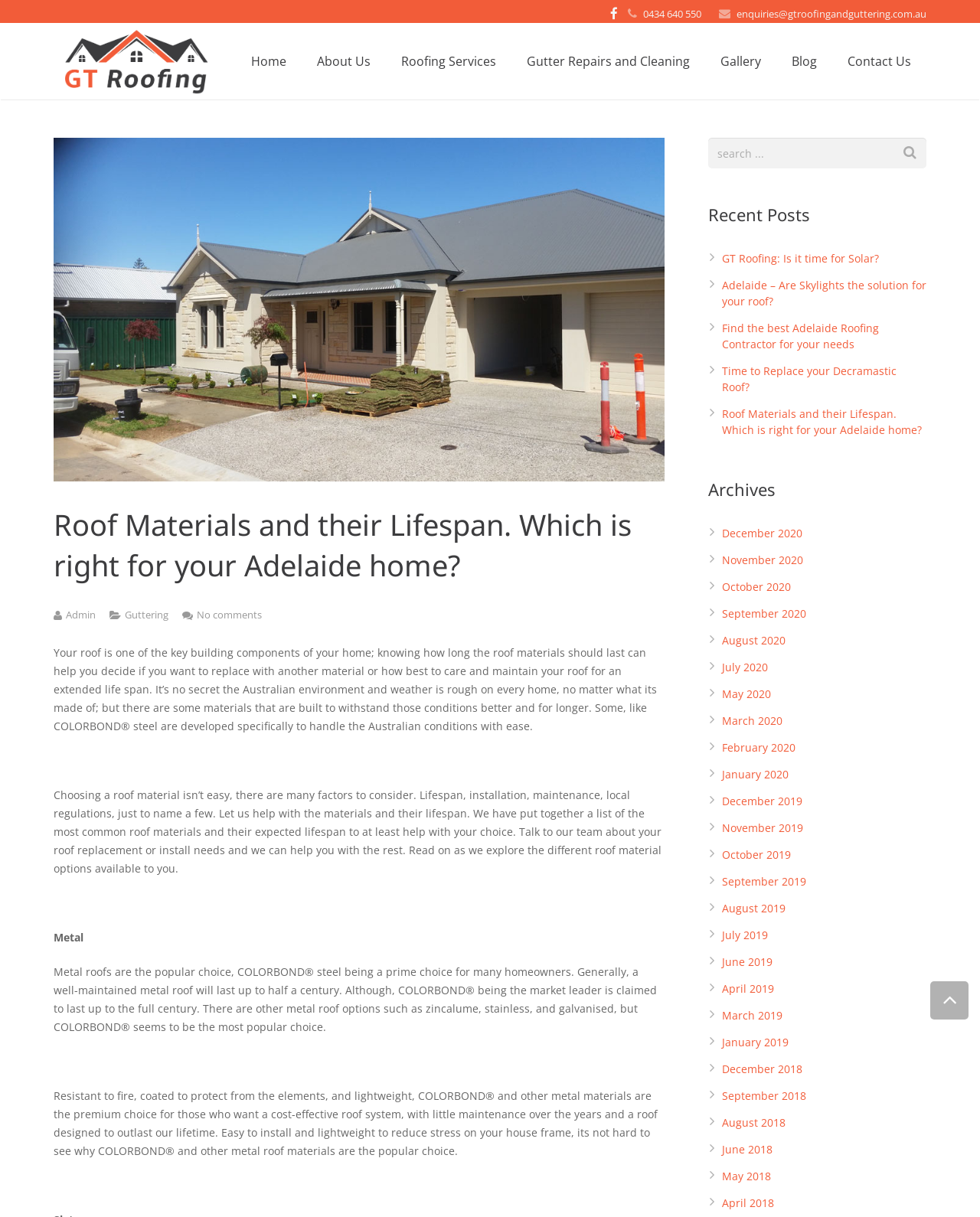Please provide the bounding box coordinates for the element that needs to be clicked to perform the following instruction: "Click the 'Gutter Repairs and Cleaning' link". The coordinates should be given as four float numbers between 0 and 1, i.e., [left, top, right, bottom].

[0.522, 0.035, 0.72, 0.066]